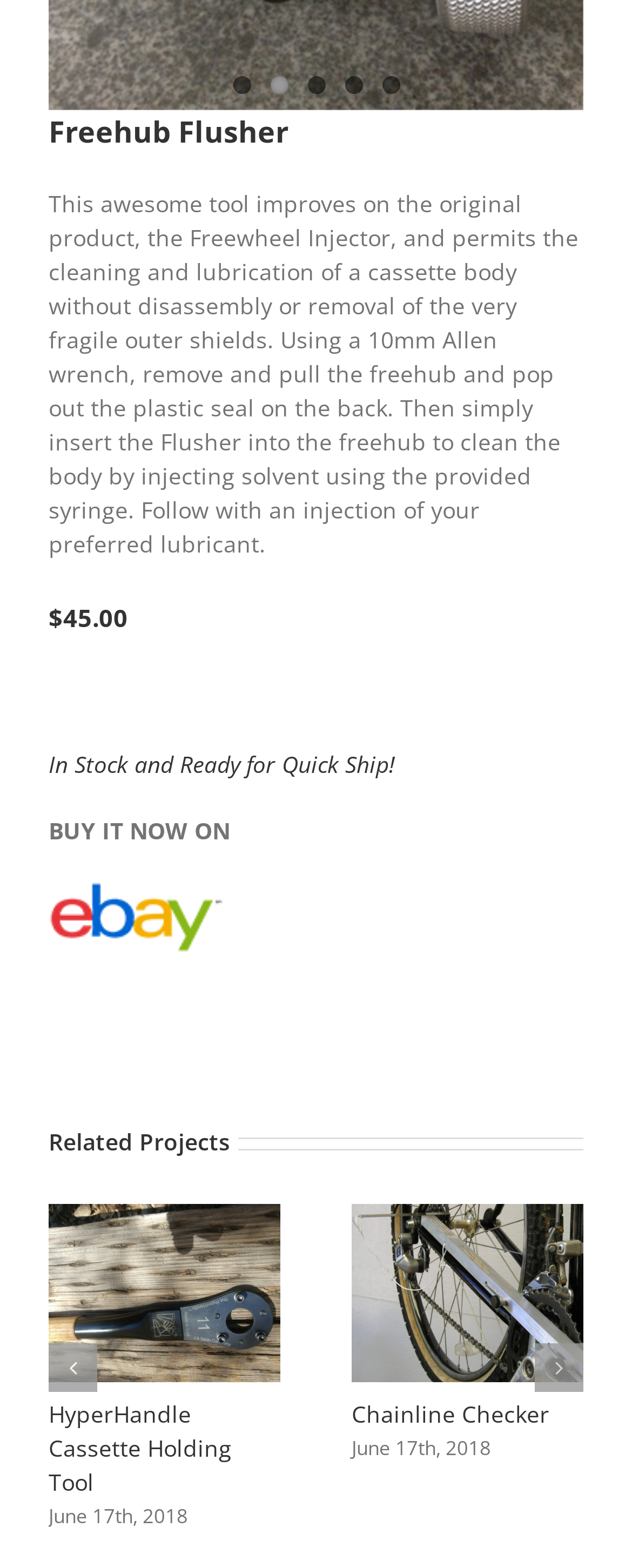What is the price of the Freehub Flusher?
Look at the image and provide a detailed response to the question.

The price of the Freehub Flusher can be found in the heading element with the text '$45.00' located at the top of the page, below the product description.